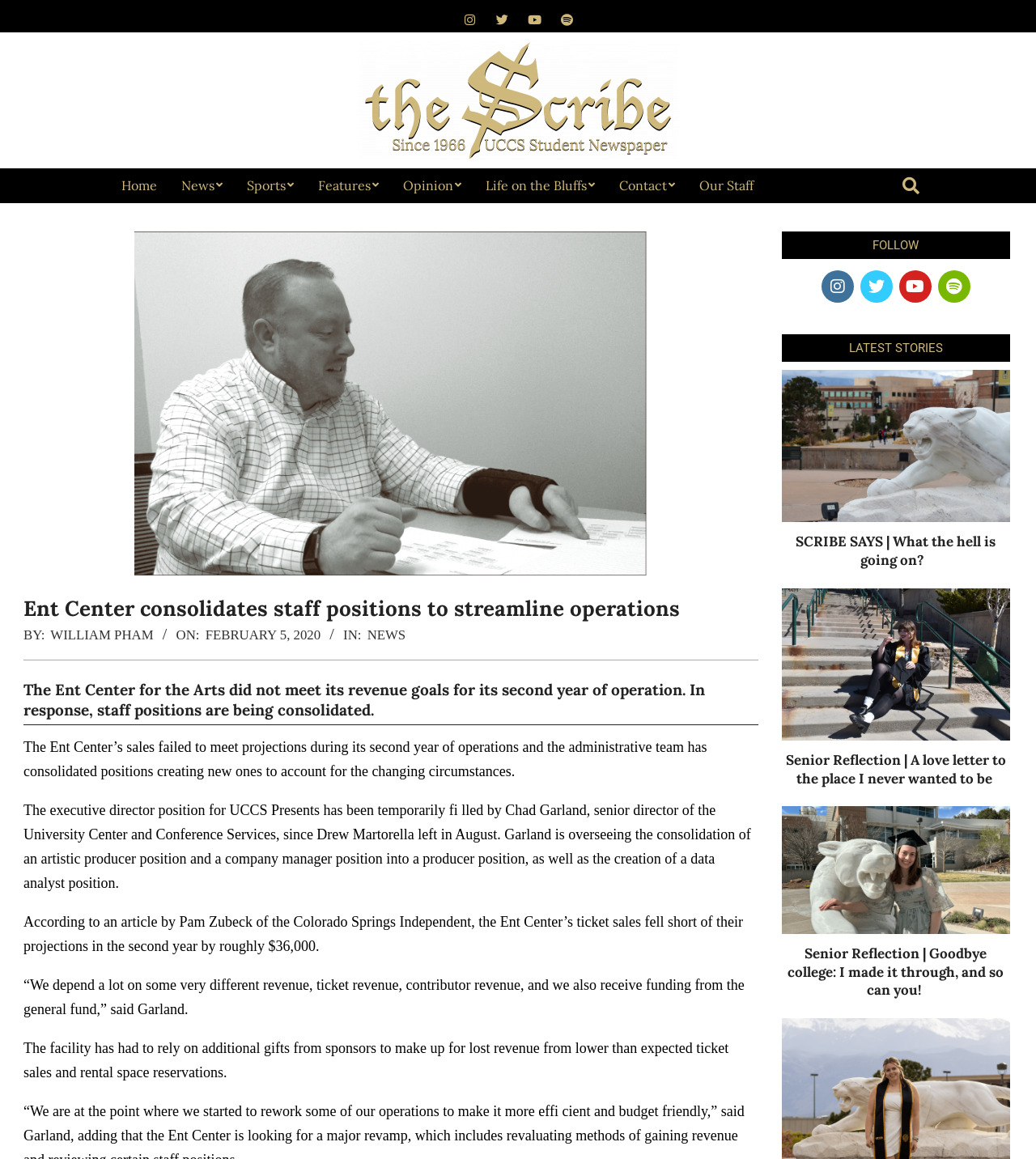How much did the Ent Center's ticket sales fall short of projections?
Refer to the image and provide a concise answer in one word or phrase.

$36,000